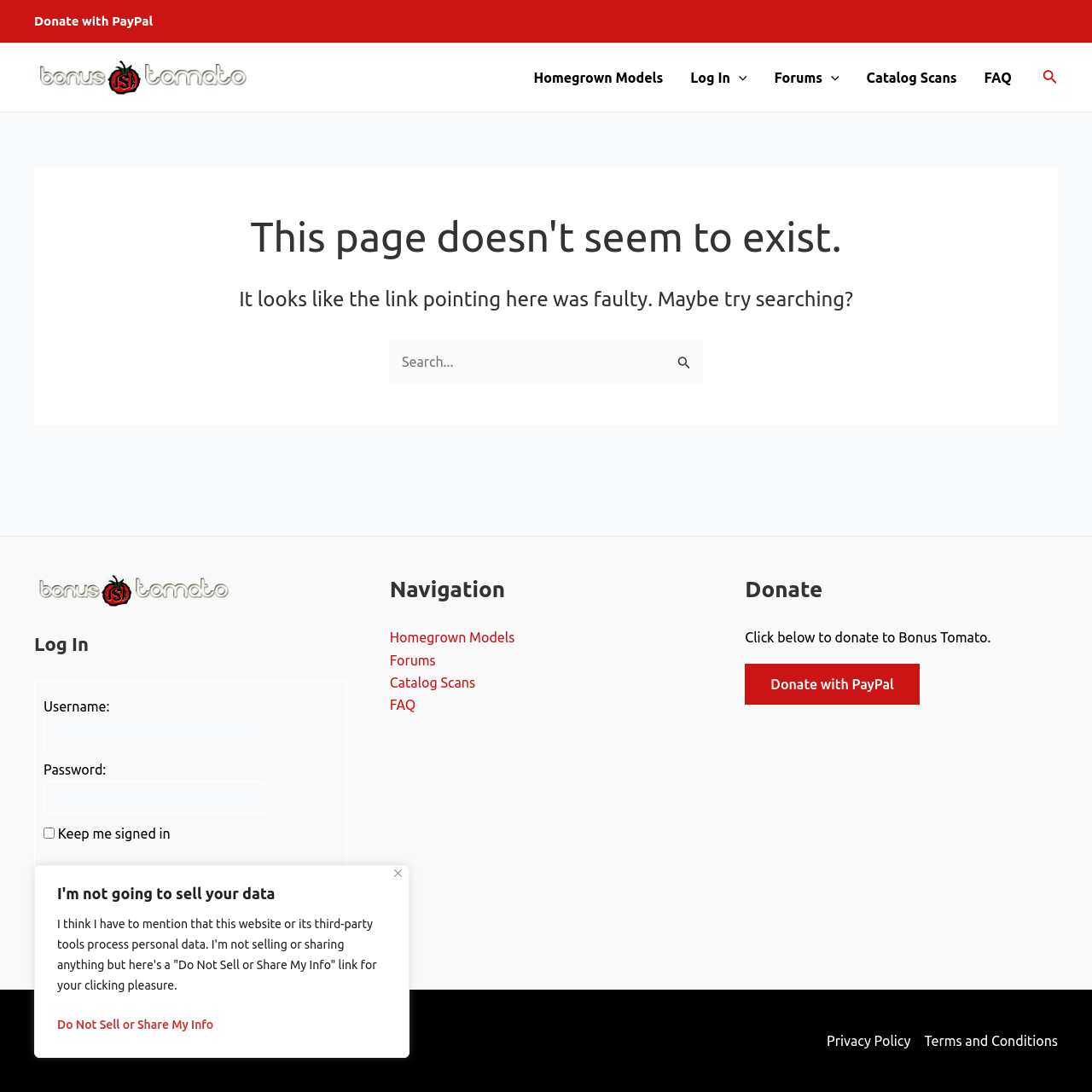What is the purpose of the 'Donate with PayPal' link?
Refer to the image and give a detailed answer to the question.

The 'Donate with PayPal' link is provided to allow users to donate to Bonus Tomato, as mentioned in the text 'Click below to donate to Bonus Tomato.'